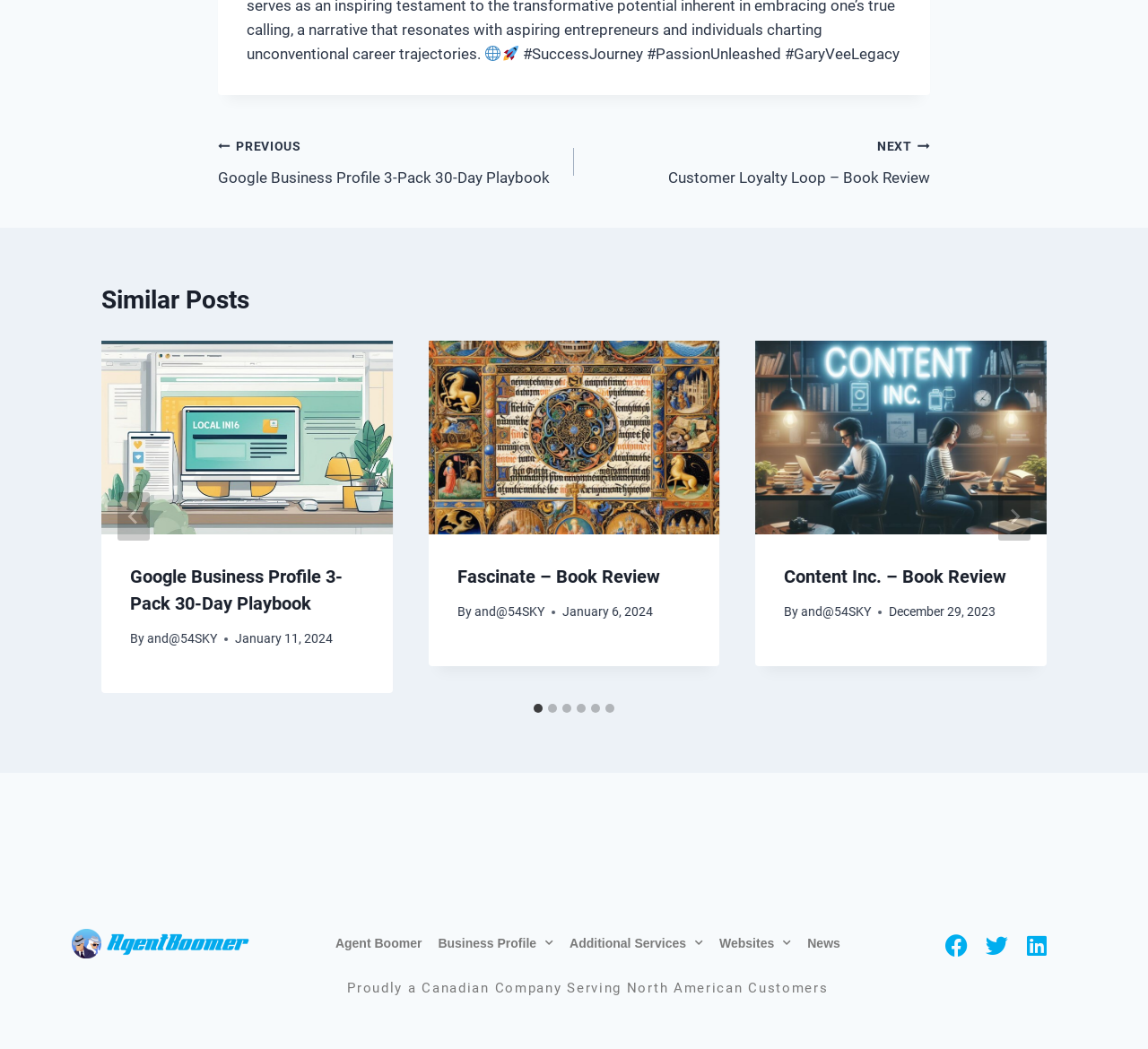From the image, can you give a detailed response to the question below:
What is the logo on the top left?

The logo on the top left is an image with the text 'agent-boomer logo' which is a link. It is located at the coordinates [0.062, 0.886, 0.218, 0.914] and is a part of the navigation section.